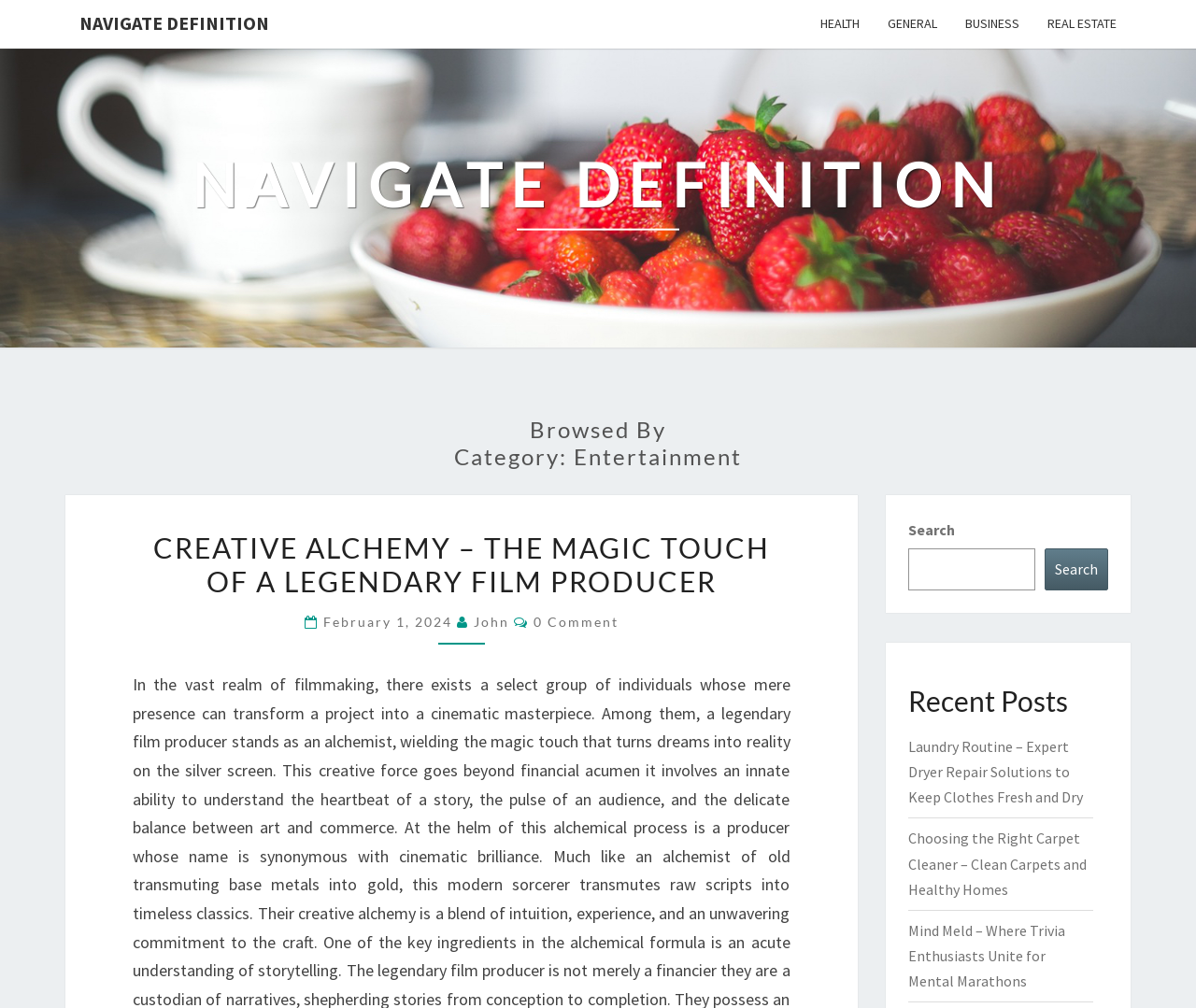Given the element description, predict the bounding box coordinates in the format (top-left x, top-left y, bottom-right x, bottom-right y), using floating point numbers between 0 and 1: Navigate definition

[0.16, 0.148, 0.84, 0.245]